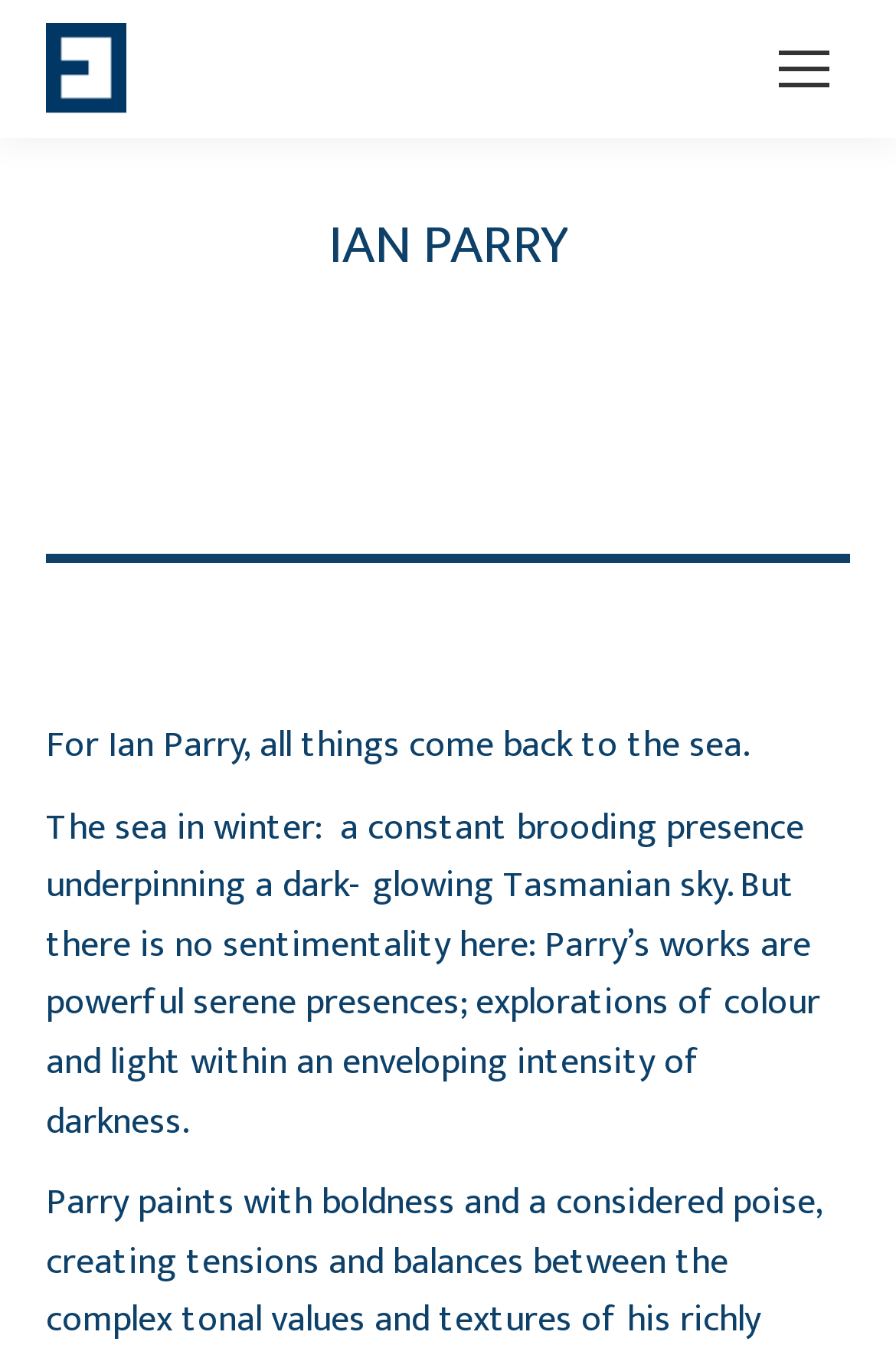Given the element description aria-label="Mobile menu icon", identify the bounding box coordinates for the UI element on the webpage screenshot. The format should be (top-left x, top-left y, bottom-right x, bottom-right y), with values between 0 and 1.

[0.846, 0.017, 0.949, 0.085]